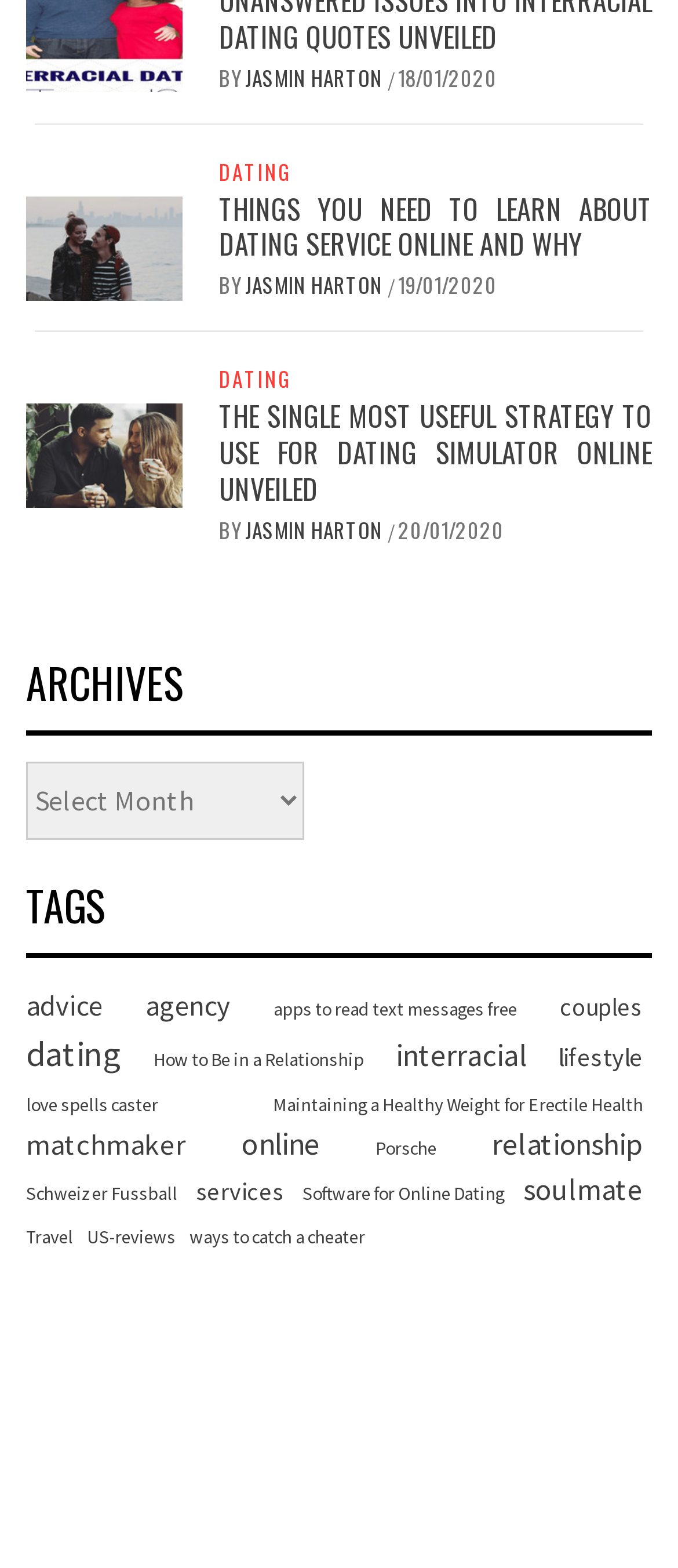What is the position of the 'TAGS' heading?
From the screenshot, provide a brief answer in one word or phrase.

top-left